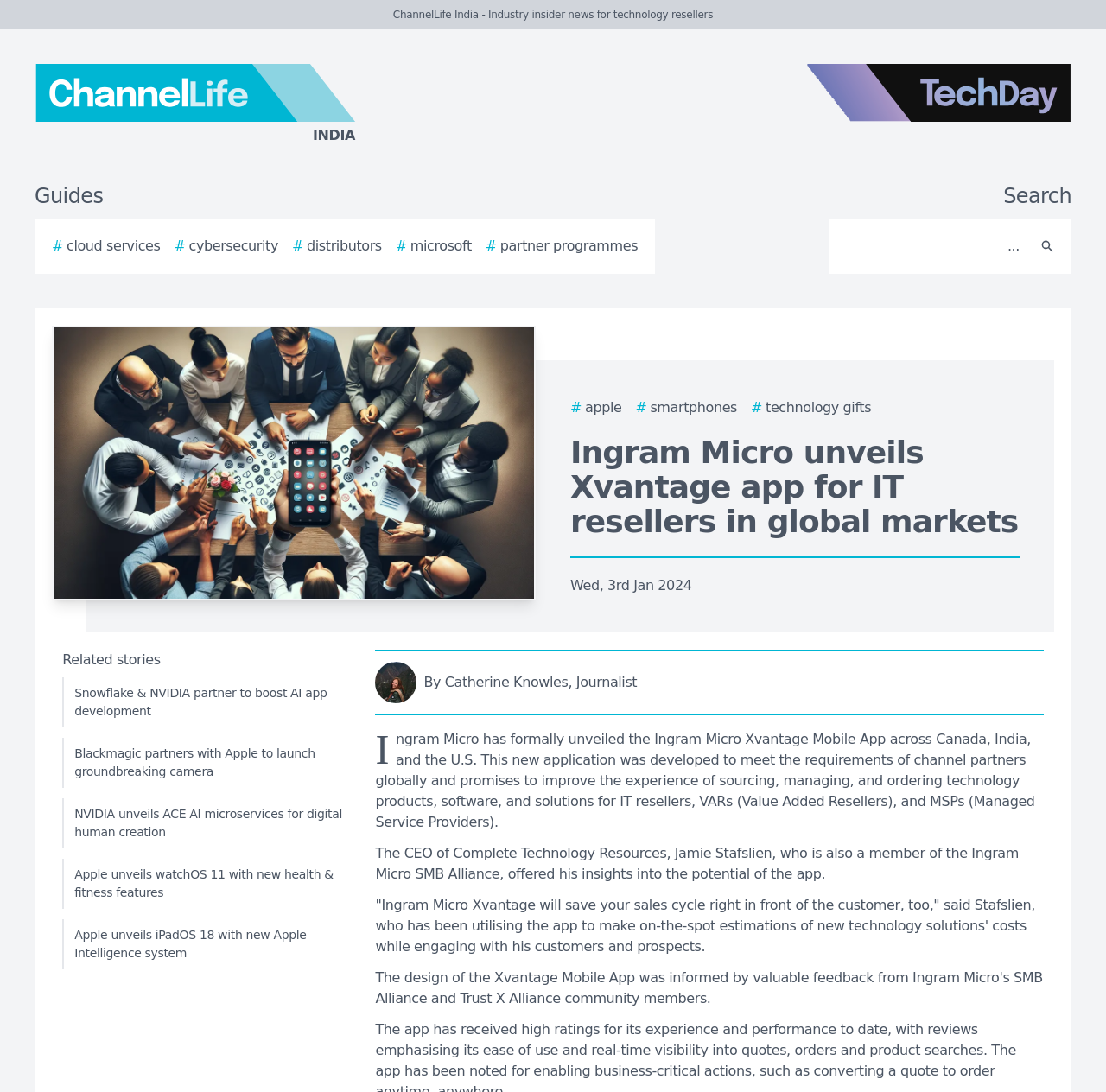Respond to the following question with a brief word or phrase:
What is the name of the app launched by Ingram Micro?

Xvantage